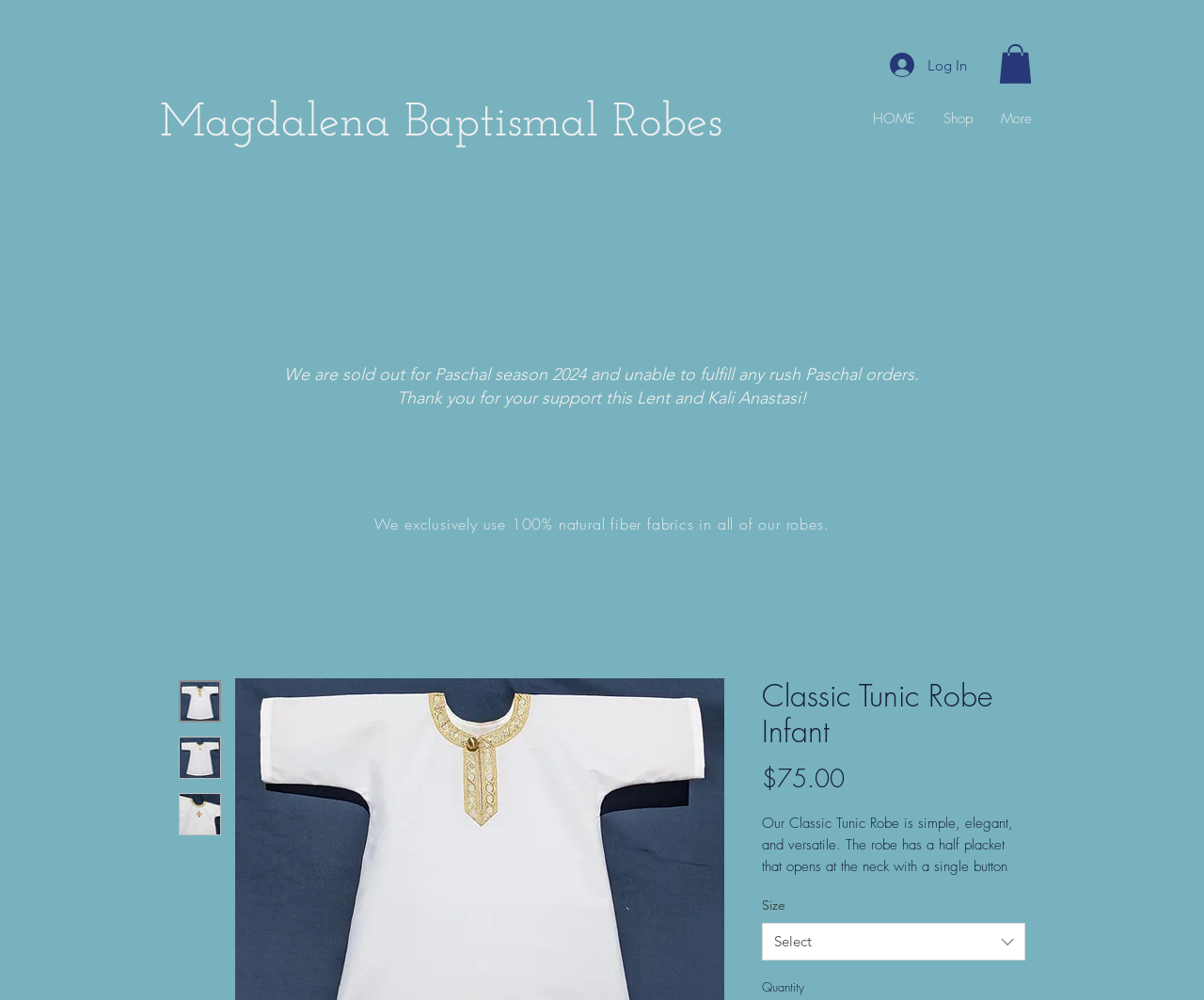Respond with a single word or short phrase to the following question: 
What is the current processing time for Classic Robes?

2-3 business days